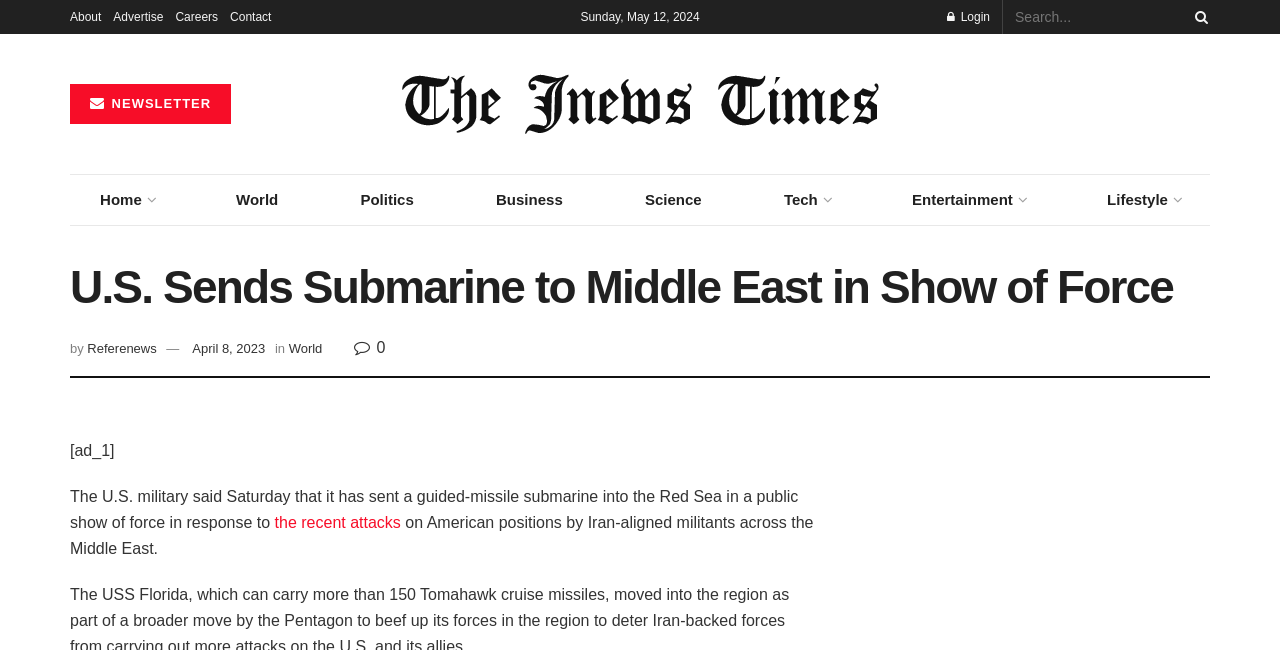Can you find the bounding box coordinates of the area I should click to execute the following instruction: "Read the latest news"?

[0.055, 0.269, 0.144, 0.346]